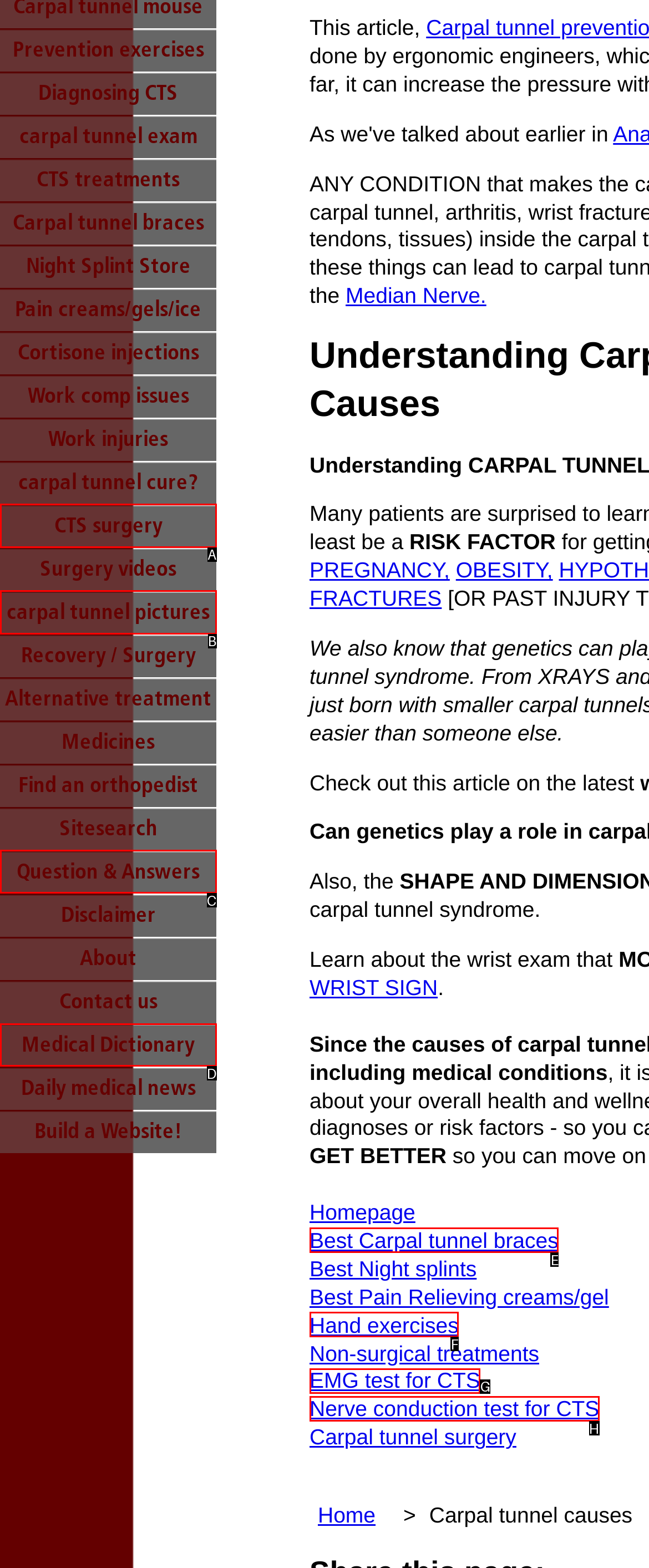Identify the option that corresponds to the description: Nerve conduction test for CTS 
Provide the letter of the matching option from the available choices directly.

H